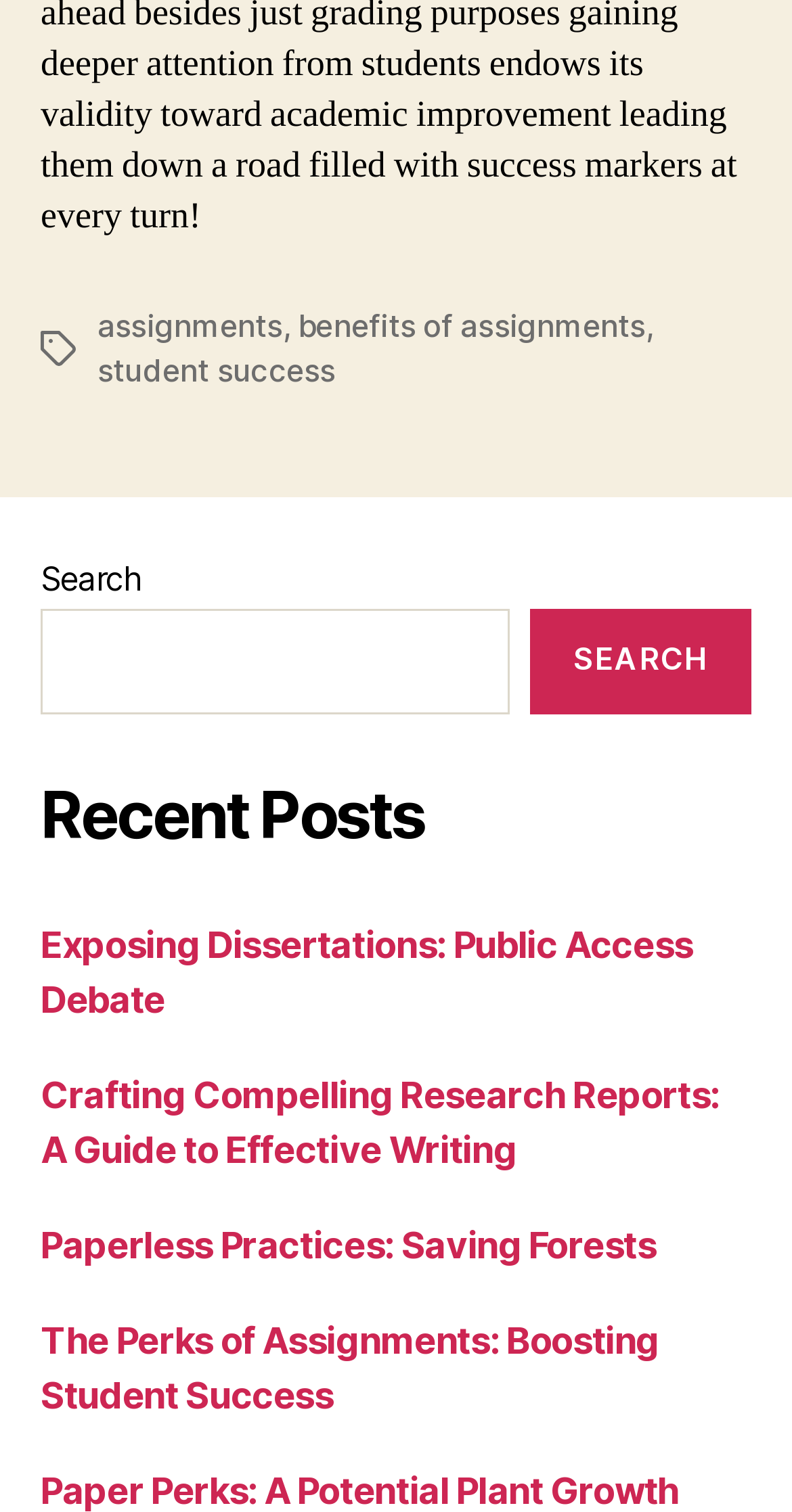From the webpage screenshot, identify the region described by student success. Provide the bounding box coordinates as (top-left x, top-left y, bottom-right x, bottom-right y), with each value being a floating point number between 0 and 1.

[0.123, 0.232, 0.424, 0.258]